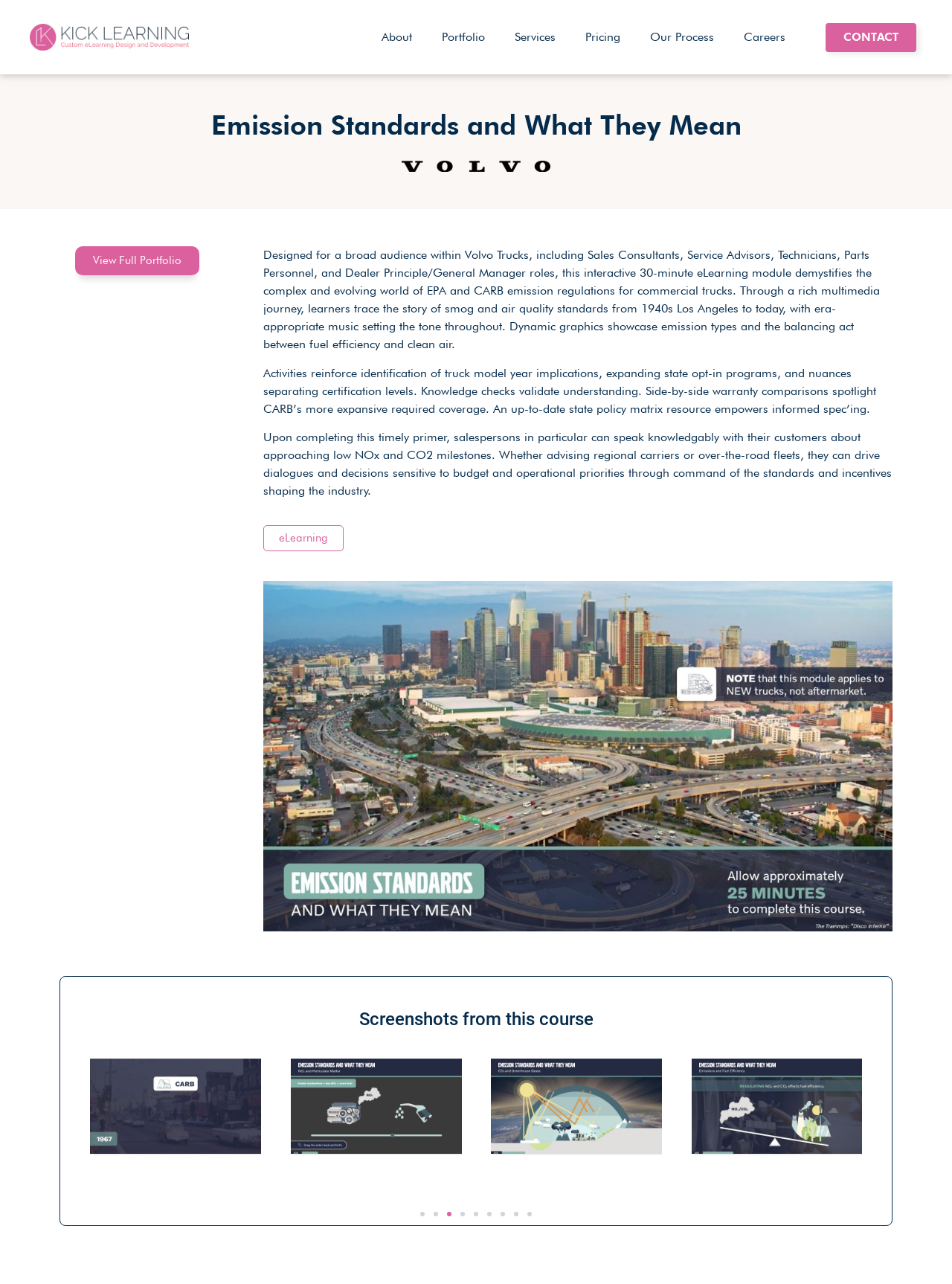What is the purpose of the carousel at the bottom?
From the screenshot, provide a brief answer in one word or phrase.

To showcase emissions images